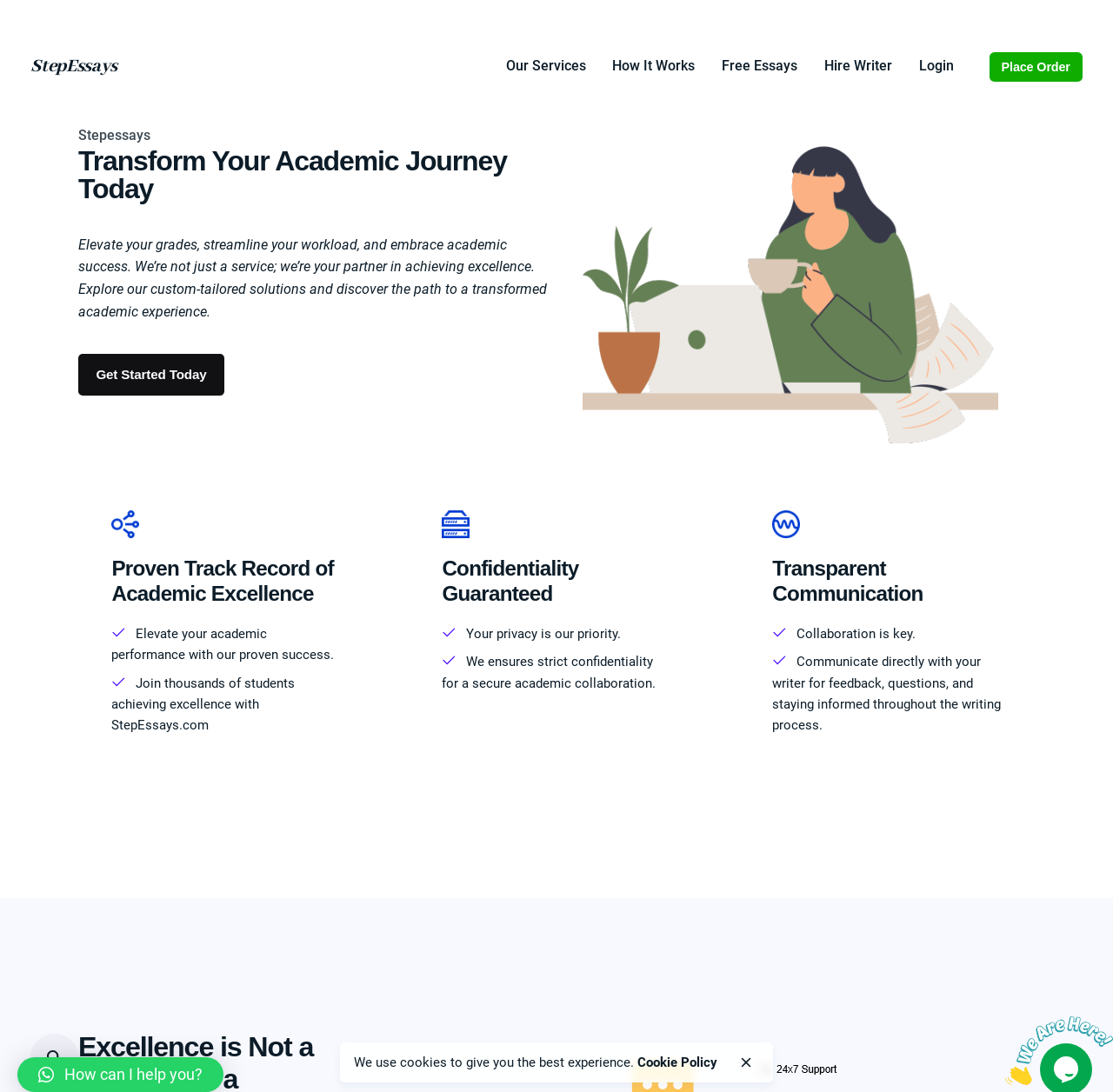What is the main title displayed on this webpage?

Transform Your Academic Journey Today